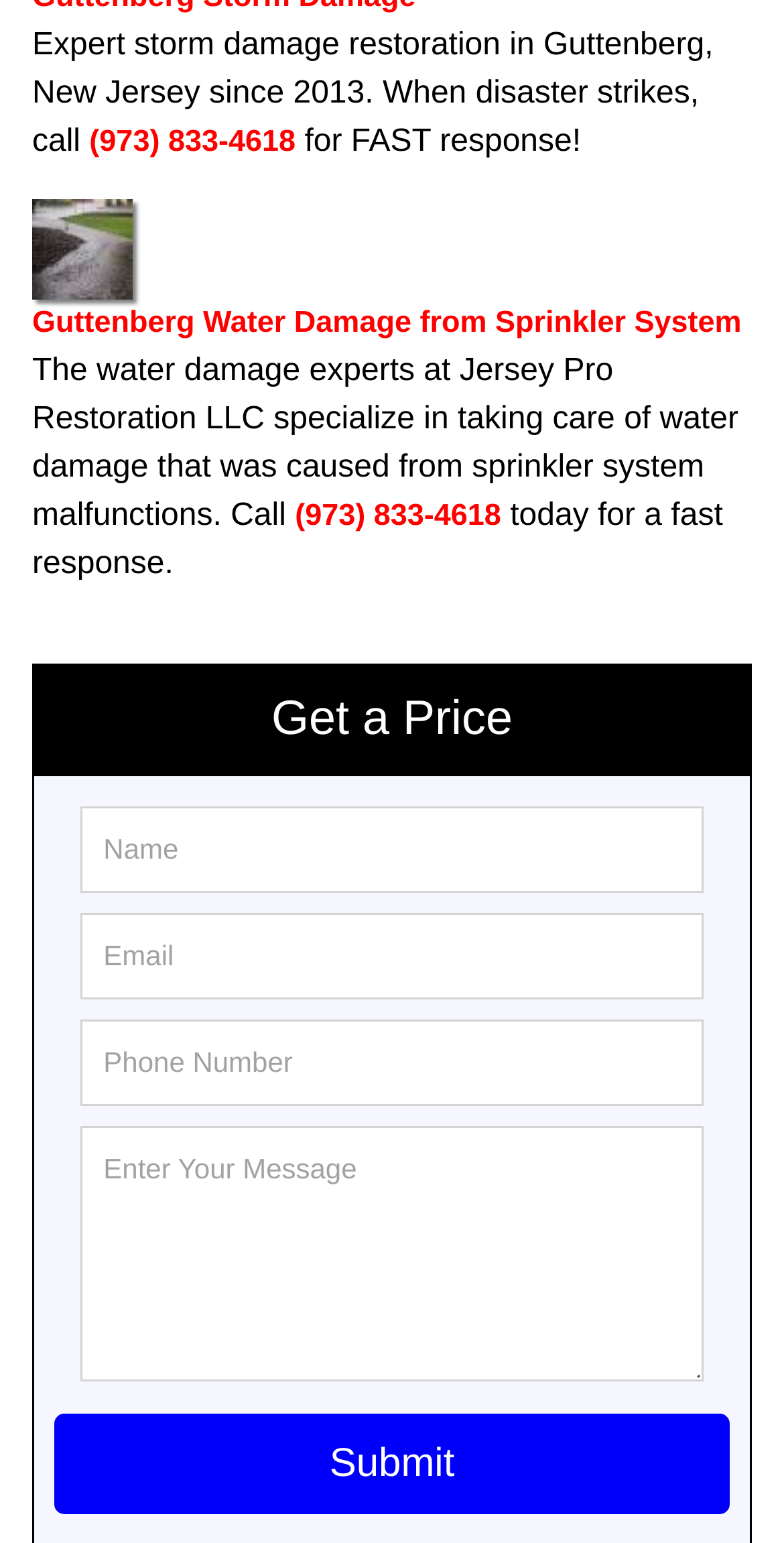Can you show the bounding box coordinates of the region to click on to complete the task described in the instruction: "Get a price"?

[0.346, 0.448, 0.654, 0.483]